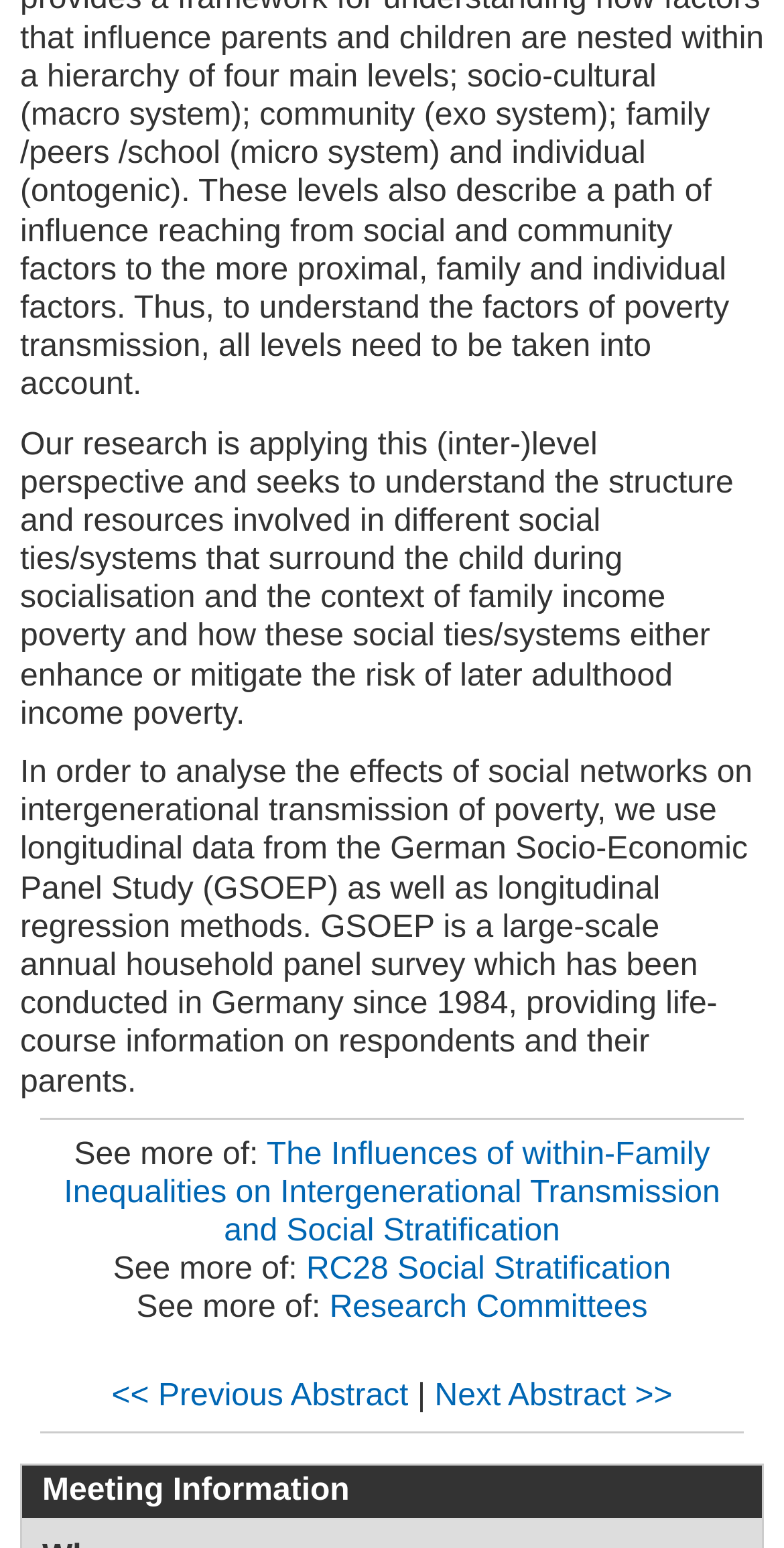Identify the bounding box for the described UI element. Provide the coordinates in (top-left x, top-left y, bottom-right x, bottom-right y) format with values ranging from 0 to 1: << Previous Abstract

[0.142, 0.889, 0.521, 0.911]